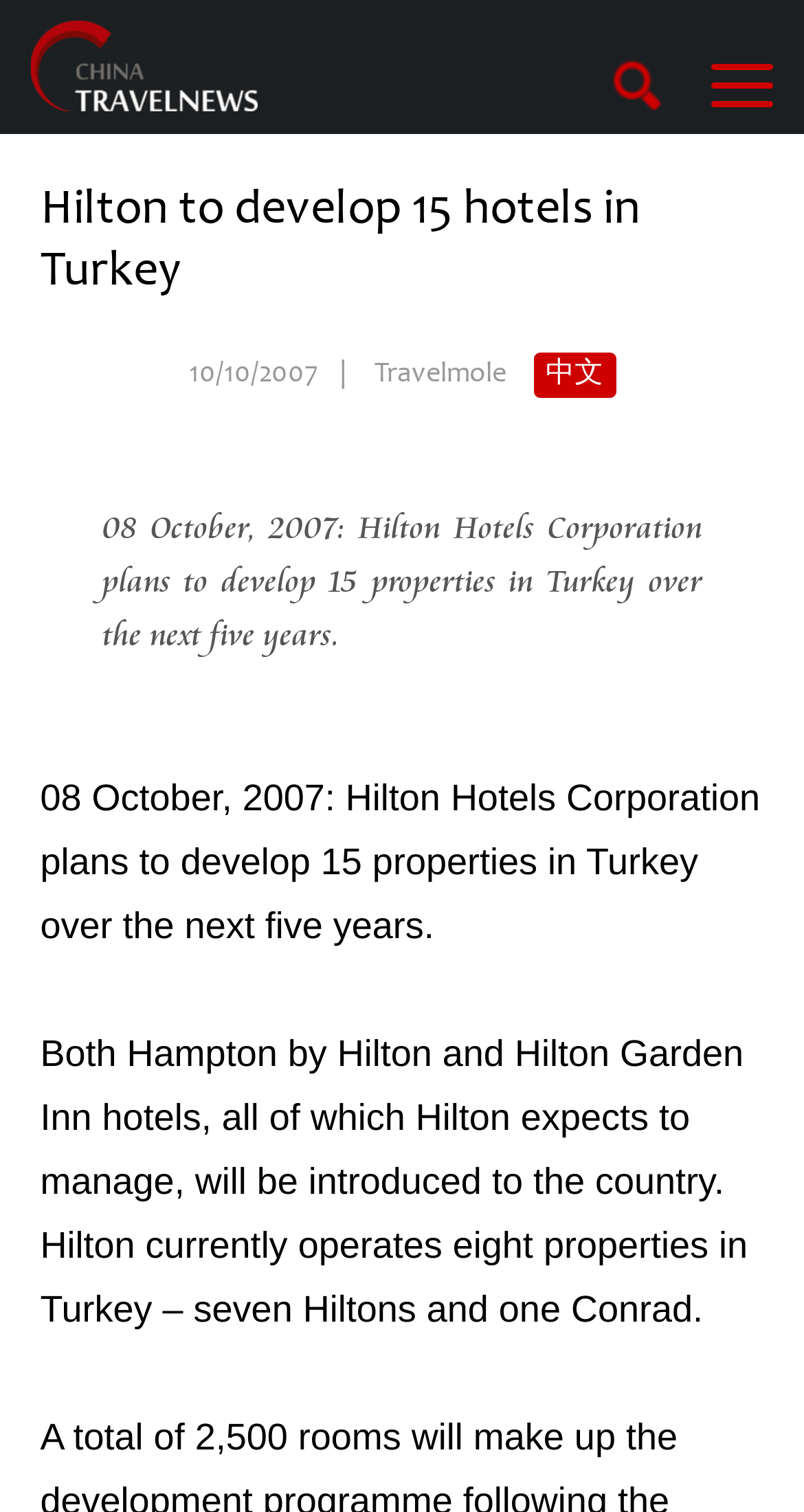How many Hilton properties are currently operating in Turkey?
Could you answer the question in a detailed manner, providing as much information as possible?

According to the webpage, Hilton currently operates eight properties in Turkey, which includes seven Hiltons and one Conrad, as stated in the text 'Hilton currently operates eight properties in Turkey – seven Hiltons and one Conrad.'